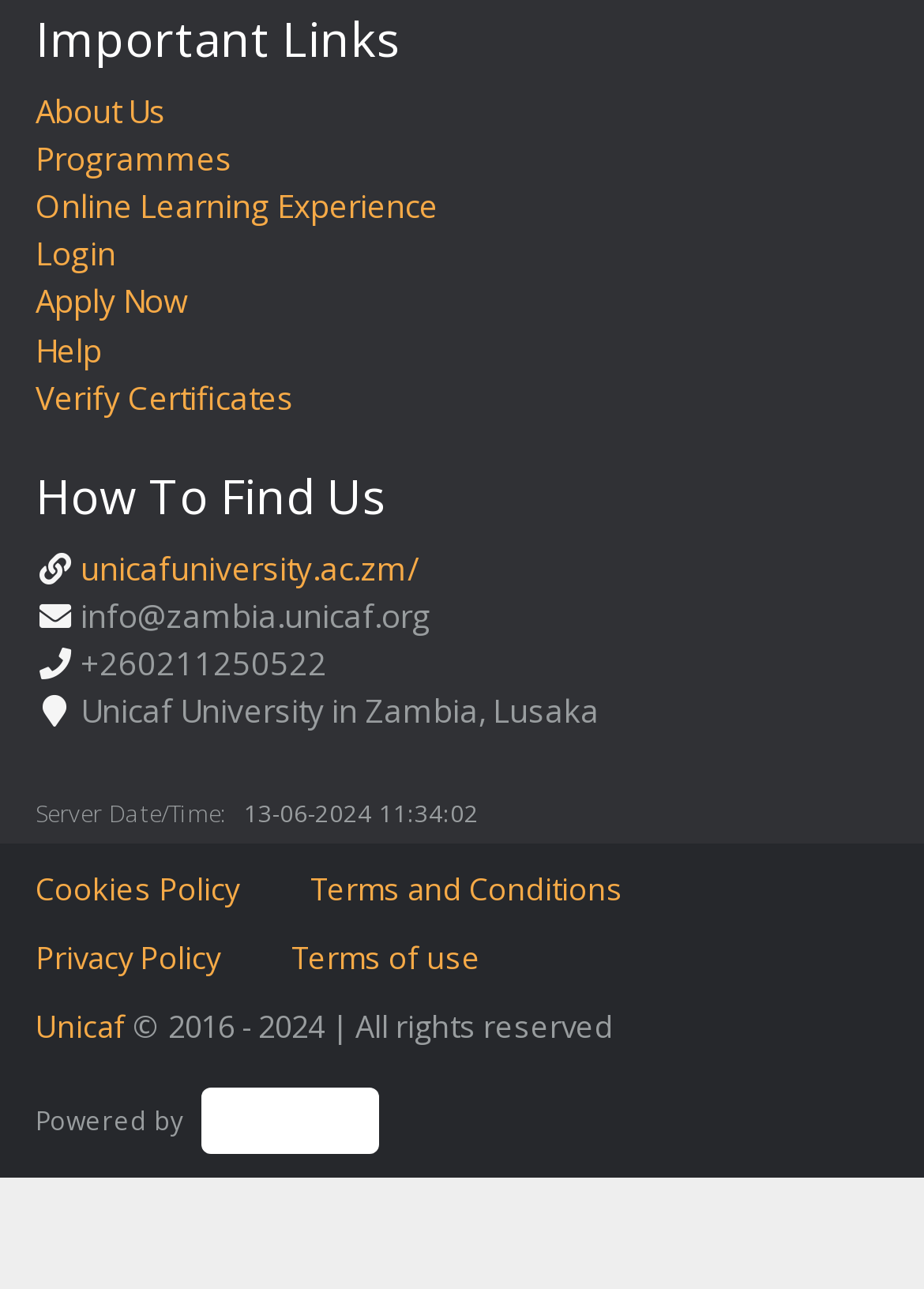Identify the bounding box coordinates for the element that needs to be clicked to fulfill this instruction: "Click on Verify Certificates". Provide the coordinates in the format of four float numbers between 0 and 1: [left, top, right, bottom].

[0.038, 0.291, 0.318, 0.325]